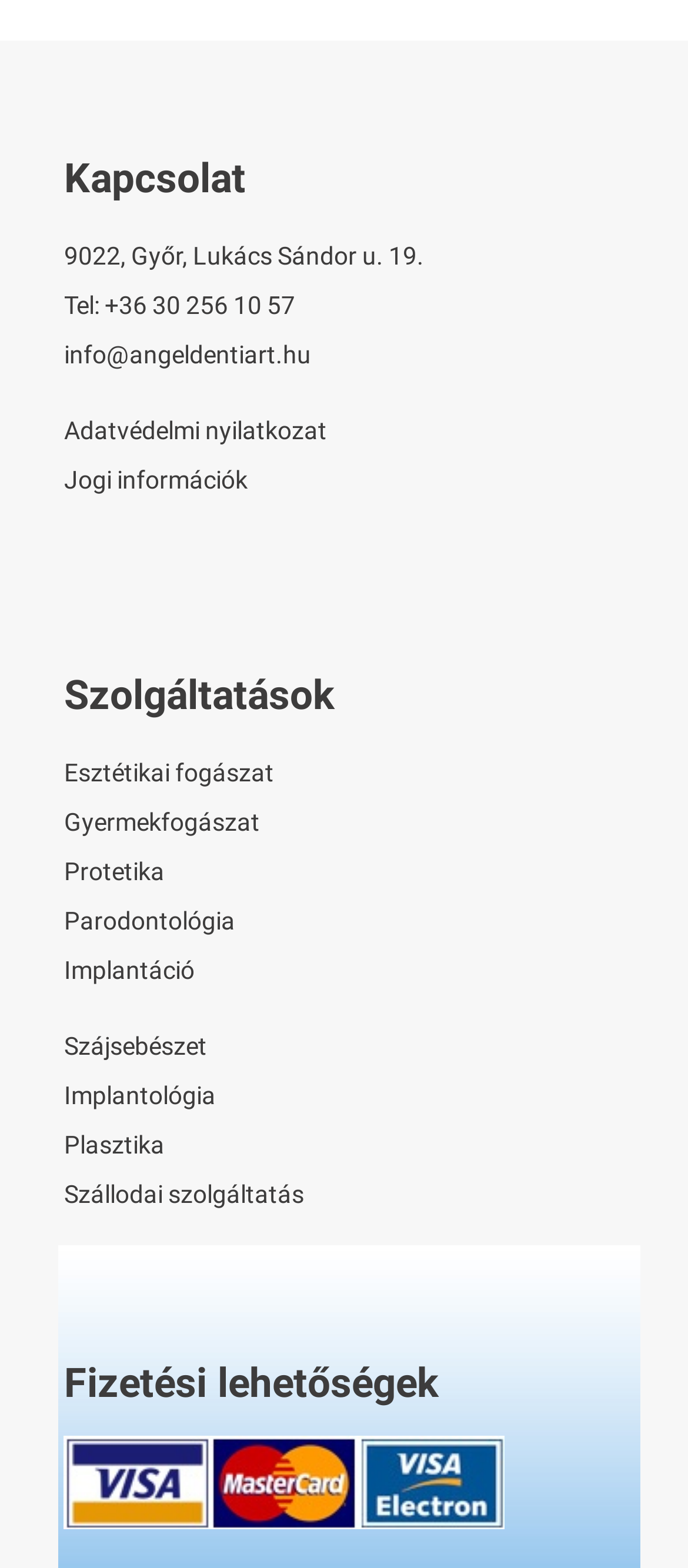Specify the bounding box coordinates of the area to click in order to execute this command: 'View contact information'. The coordinates should consist of four float numbers ranging from 0 to 1, and should be formatted as [left, top, right, bottom].

[0.093, 0.154, 0.616, 0.172]